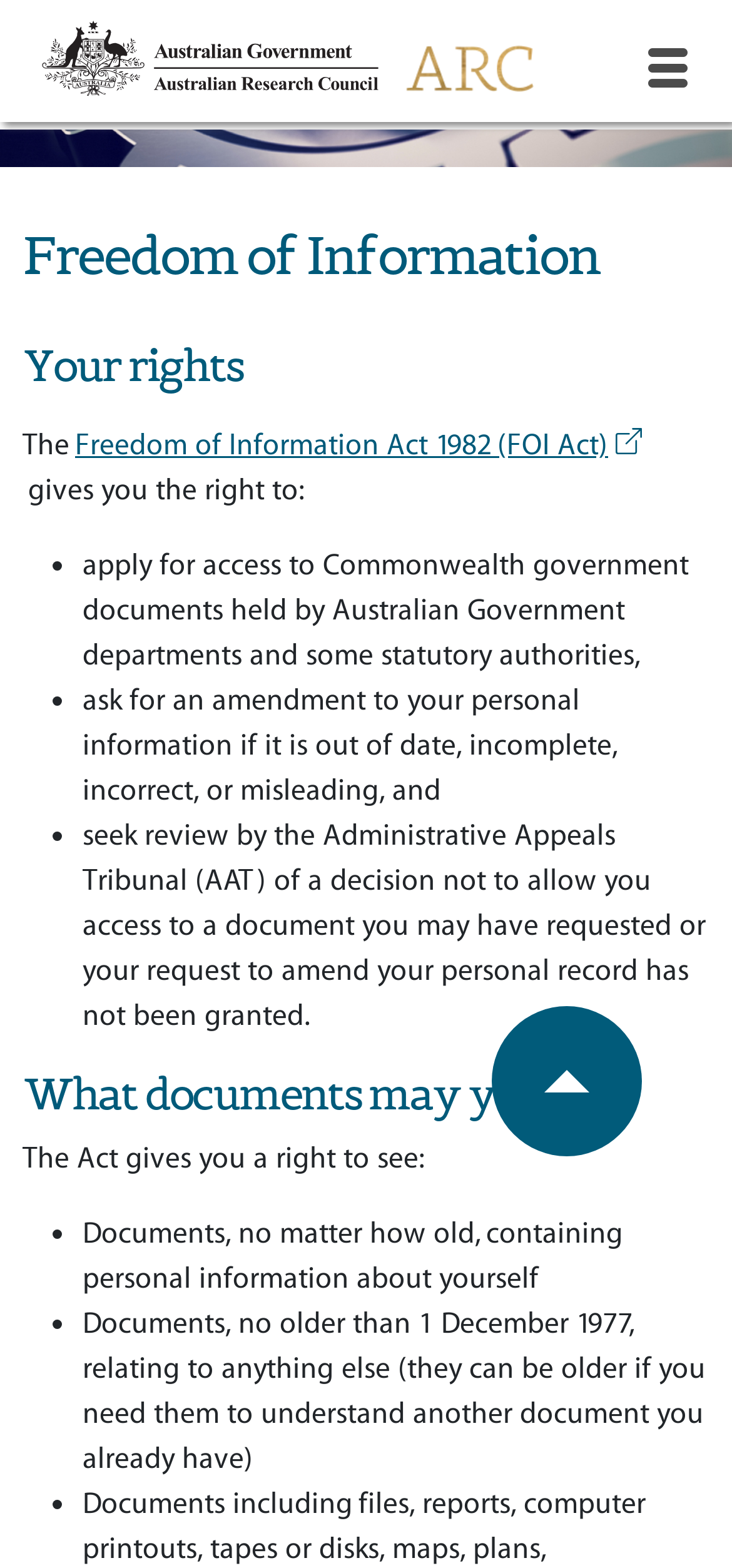Offer a meticulous description of the webpage's structure and content.

The webpage is about the Freedom of Information Act 1982 in Australia, specifically discussing an individual's rights under this act. At the top, there is a banner with a site header, containing links to the home page and the Australian Research Council (ARC) logo. Below the banner, there is a prominent image announcing the Linkage Projects 2020 Round 3.

The main content of the page is divided into sections, with headings and bullet points. The first section, "Your rights", explains that the Freedom of Information Act 1982 gives individuals the right to apply for access to certain government documents, ask for amendments to their personal information, and seek review of decisions not to allow access to documents.

The second section, "What documents may you see?", outlines the types of documents that can be accessed, including those containing personal information and those relating to other topics, with certain age restrictions.

At the bottom of the page, there is a "Back to top" link, accompanied by a small image. Overall, the page has a simple and organized layout, with clear headings and concise text, making it easy to navigate and understand.